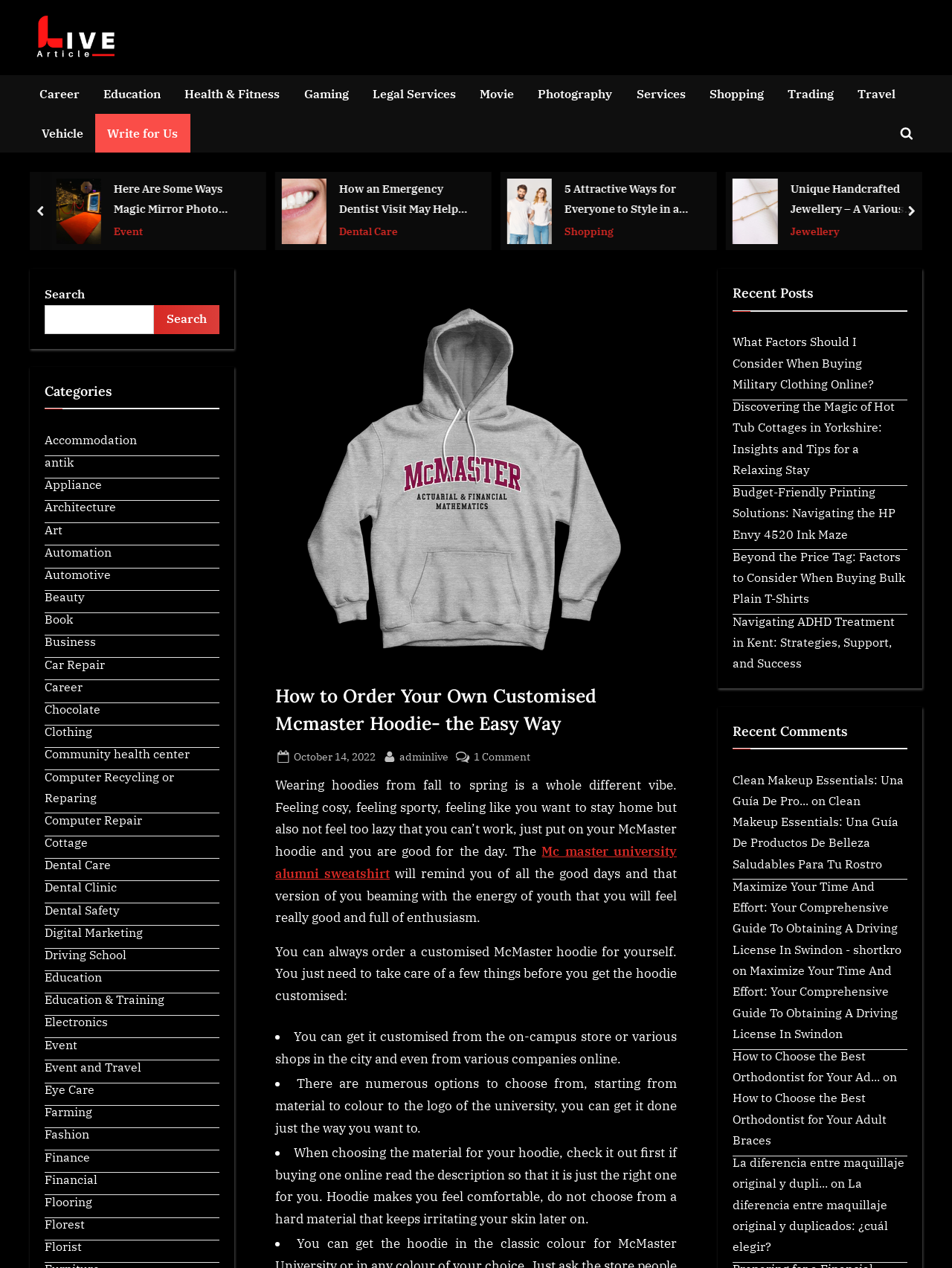Locate the bounding box coordinates of the clickable region to complete the following instruction: "View the 'Dental Care' category."

[0.047, 0.676, 0.116, 0.688]